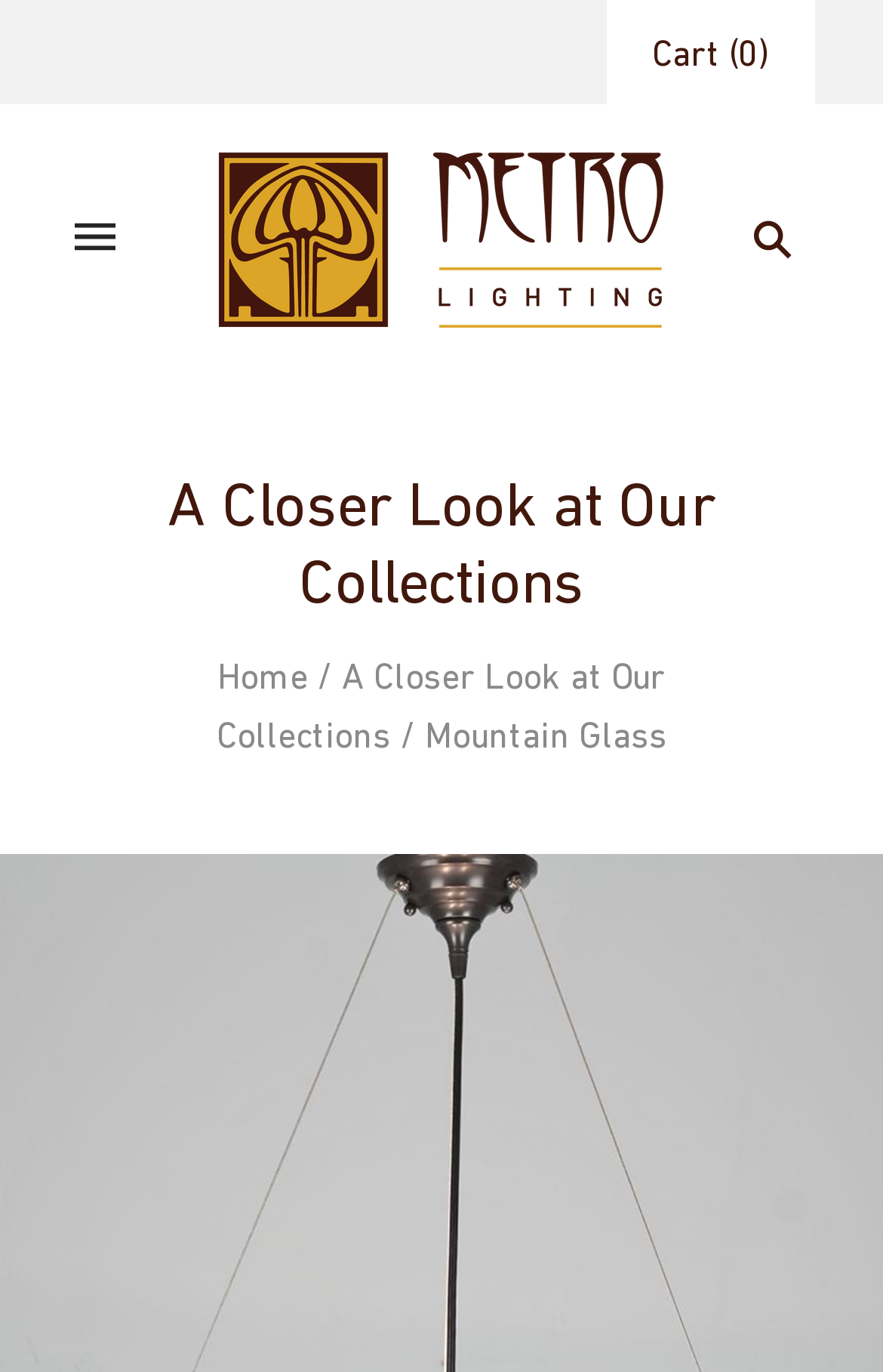Provide the bounding box coordinates for the UI element described in this sentence: "Home". The coordinates should be four float values between 0 and 1, i.e., [left, top, right, bottom].

[0.246, 0.476, 0.349, 0.506]